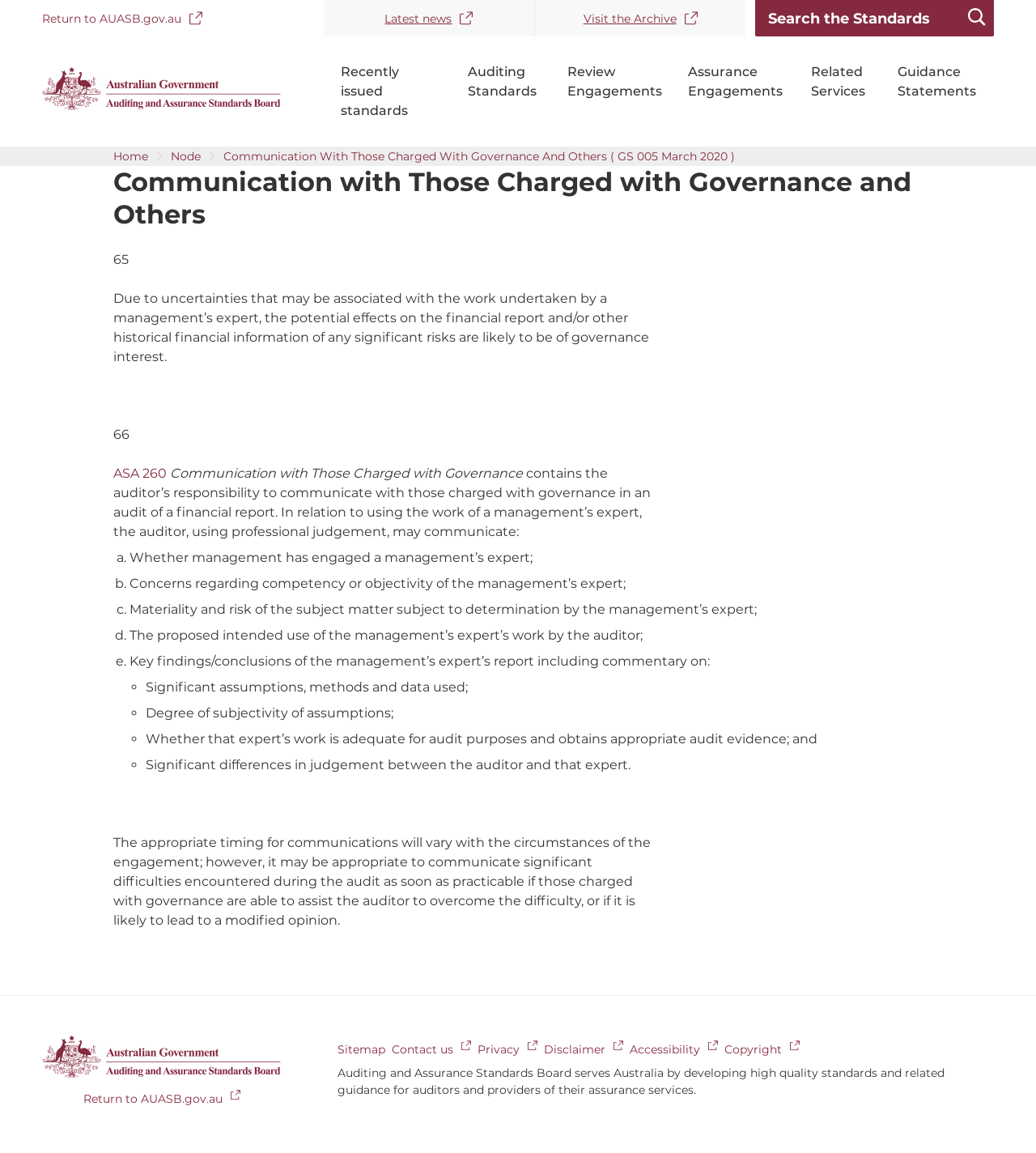Using the format (top-left x, top-left y, bottom-right x, bottom-right y), and given the element description, identify the bounding box coordinates within the screenshot: Top of Page

[0.848, 0.845, 0.988, 0.868]